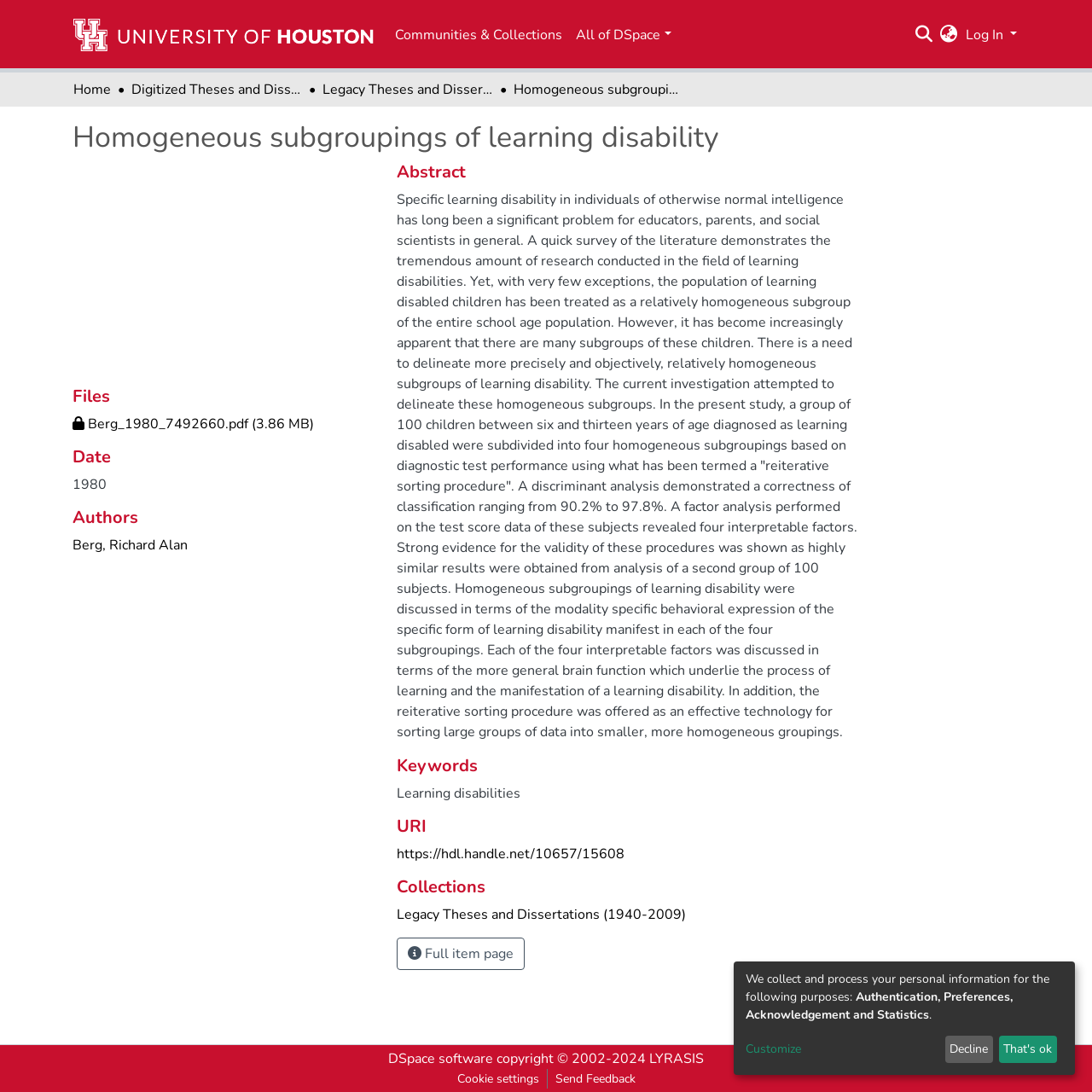Can you find the bounding box coordinates for the element to click on to achieve the instruction: "View the full item page"?

[0.363, 0.858, 0.48, 0.888]